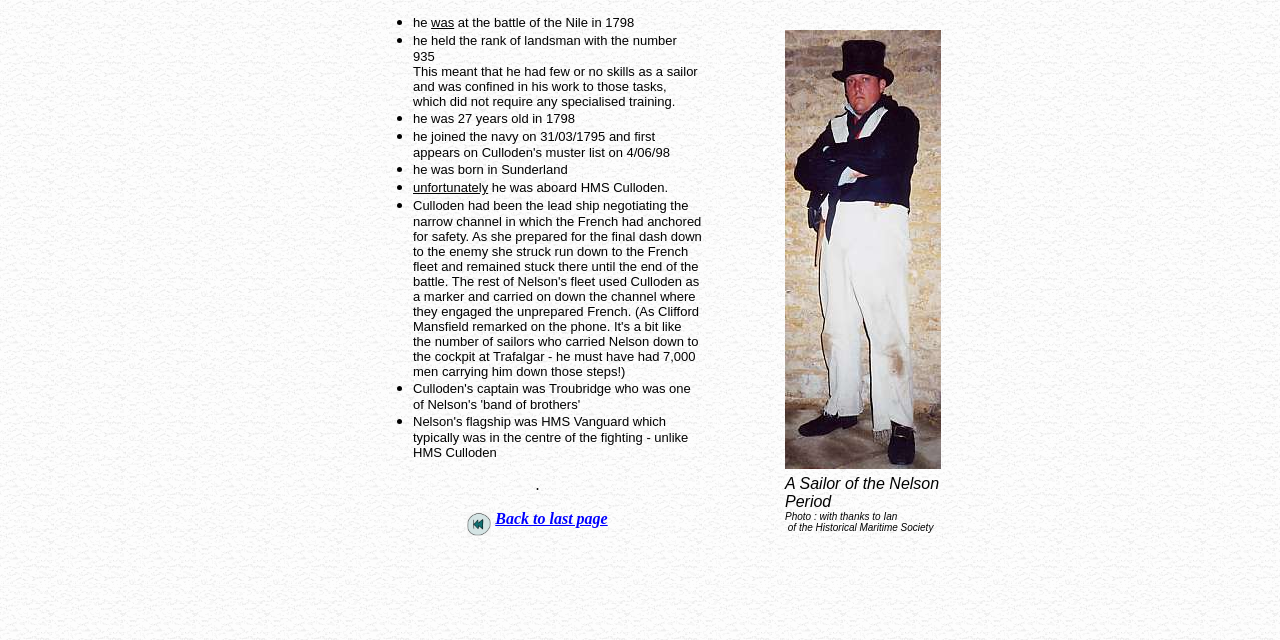Bounding box coordinates must be specified in the format (top-left x, top-left y, bottom-right x, bottom-right y). All values should be floating point numbers between 0 and 1. What are the bounding box coordinates of the UI element described as: Back to last page

[0.387, 0.797, 0.475, 0.823]